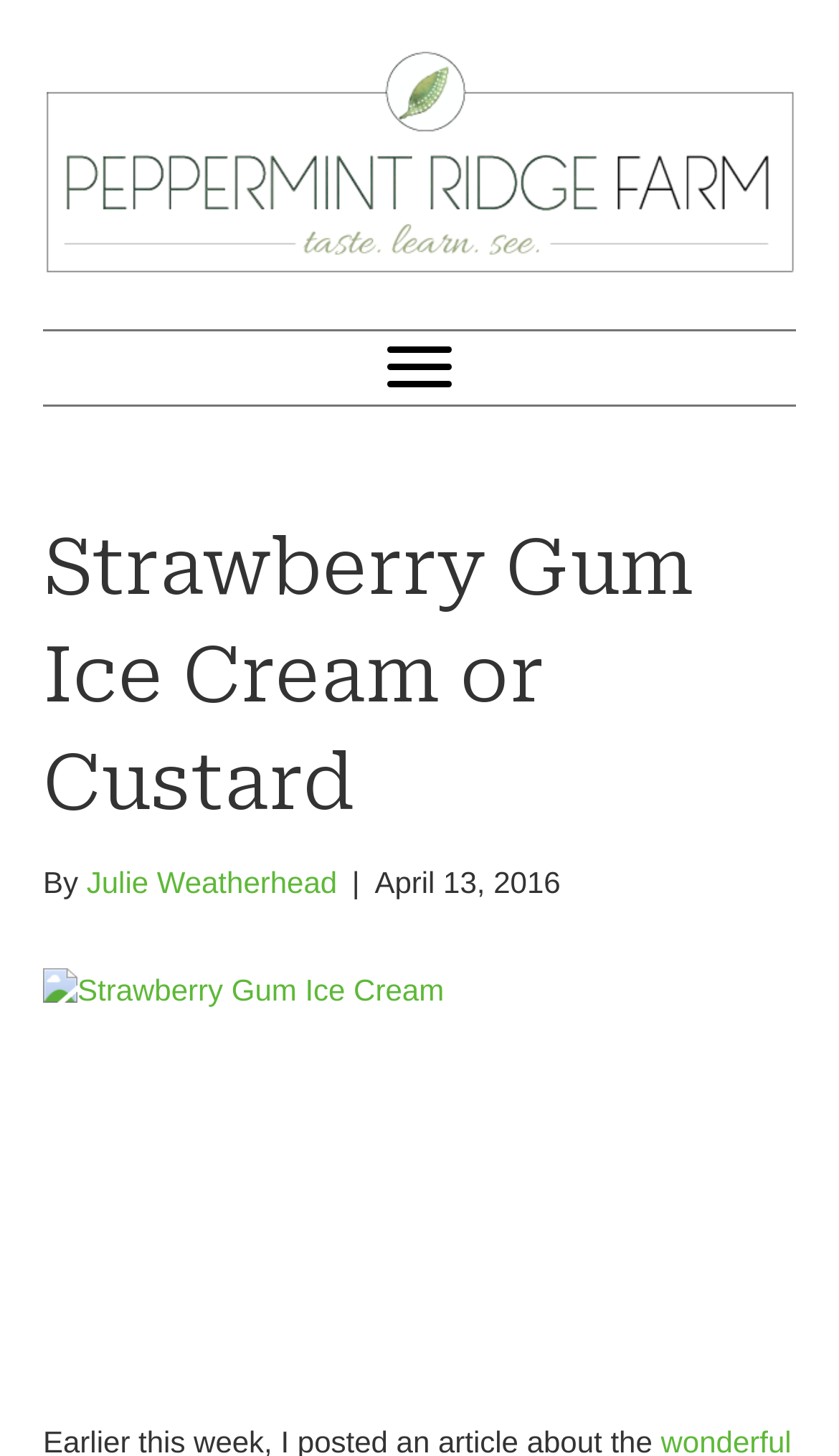What is the main topic of the blog post?
Please answer the question with as much detail as possible using the screenshot.

The main topic of the blog post is mentioned in the heading 'Strawberry Gum Ice Cream or Custard' and also in the link and image below the heading.